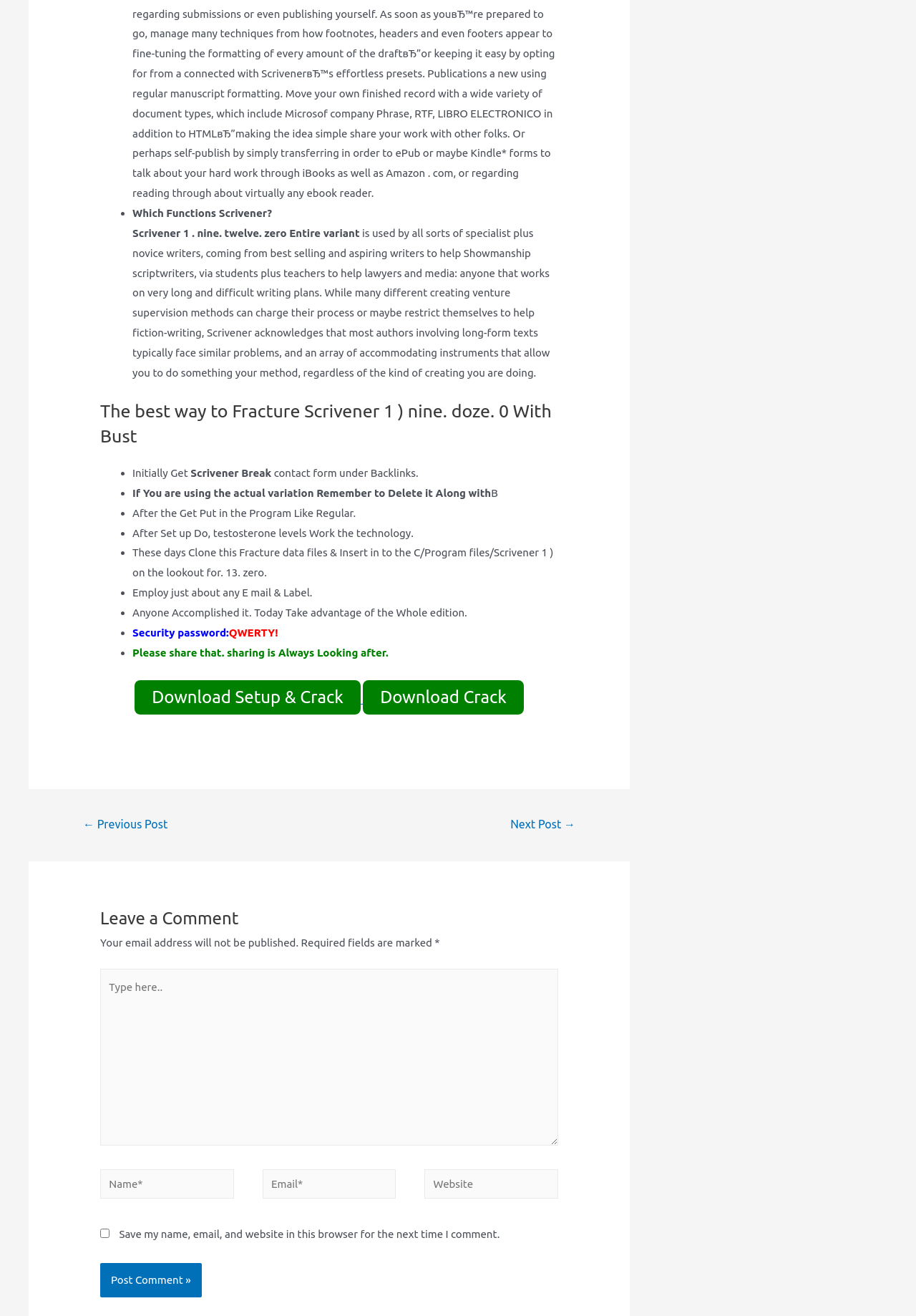Use a single word or phrase to respond to the question:
What can be downloaded from the webpage?

Setup & Crack